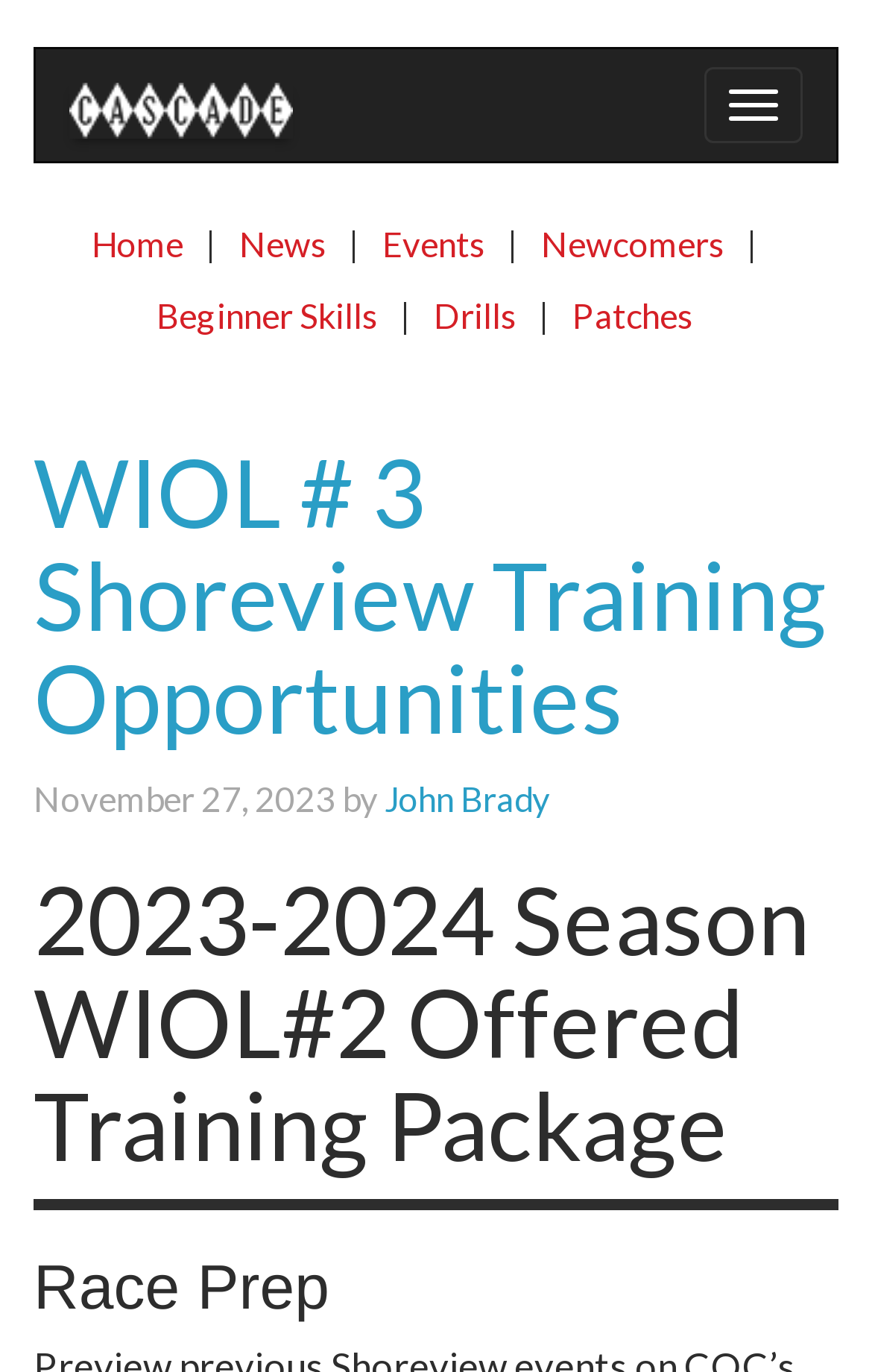Locate the bounding box coordinates of the element that should be clicked to execute the following instruction: "Explore more radio stations".

None